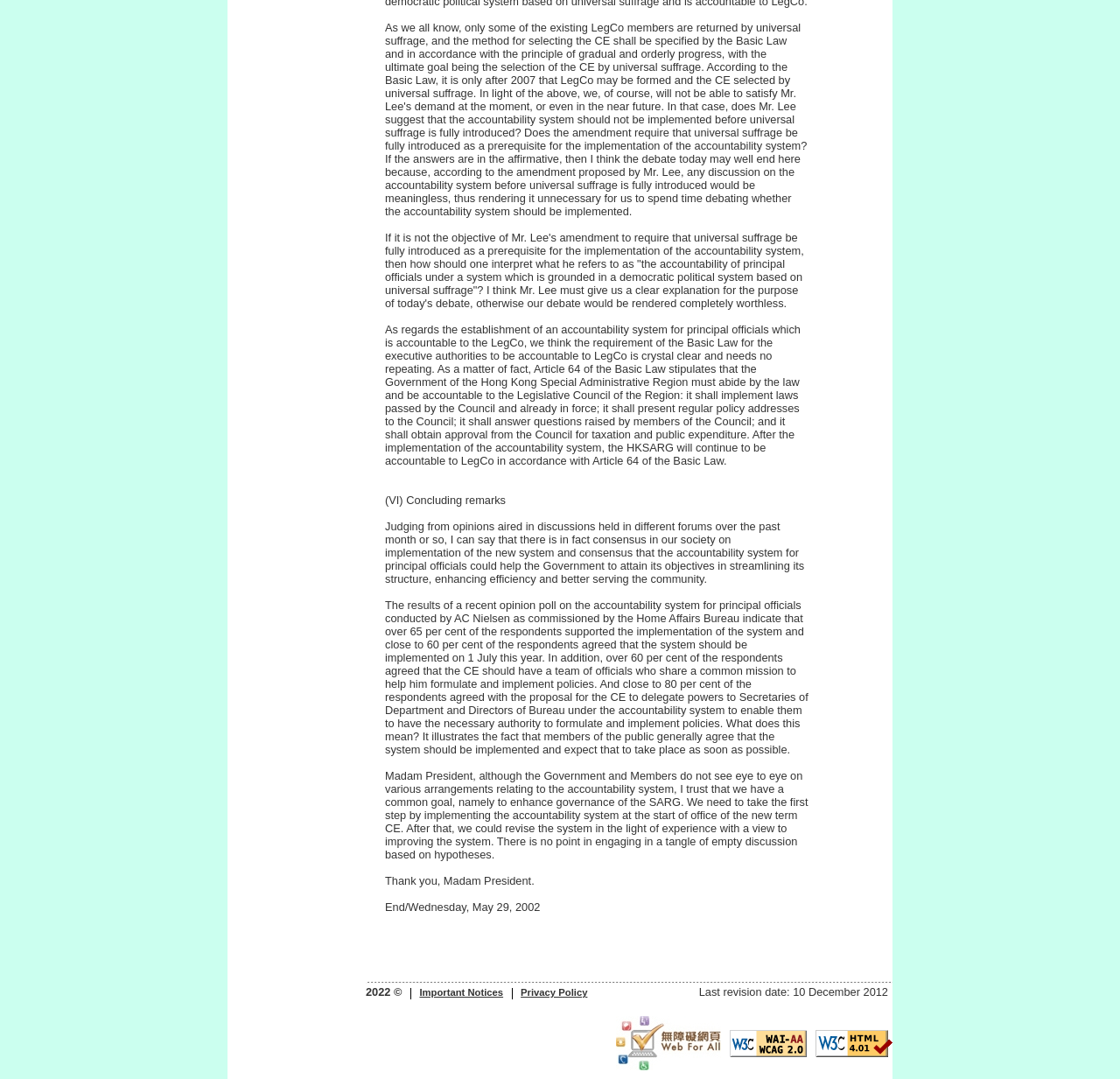What is the copyright year mentioned at the bottom of the webpage?
Refer to the image and provide a detailed answer to the question.

The copyright year is mentioned at the bottom of the webpage, indicating that the content of the webpage is copyrighted as of 2022.